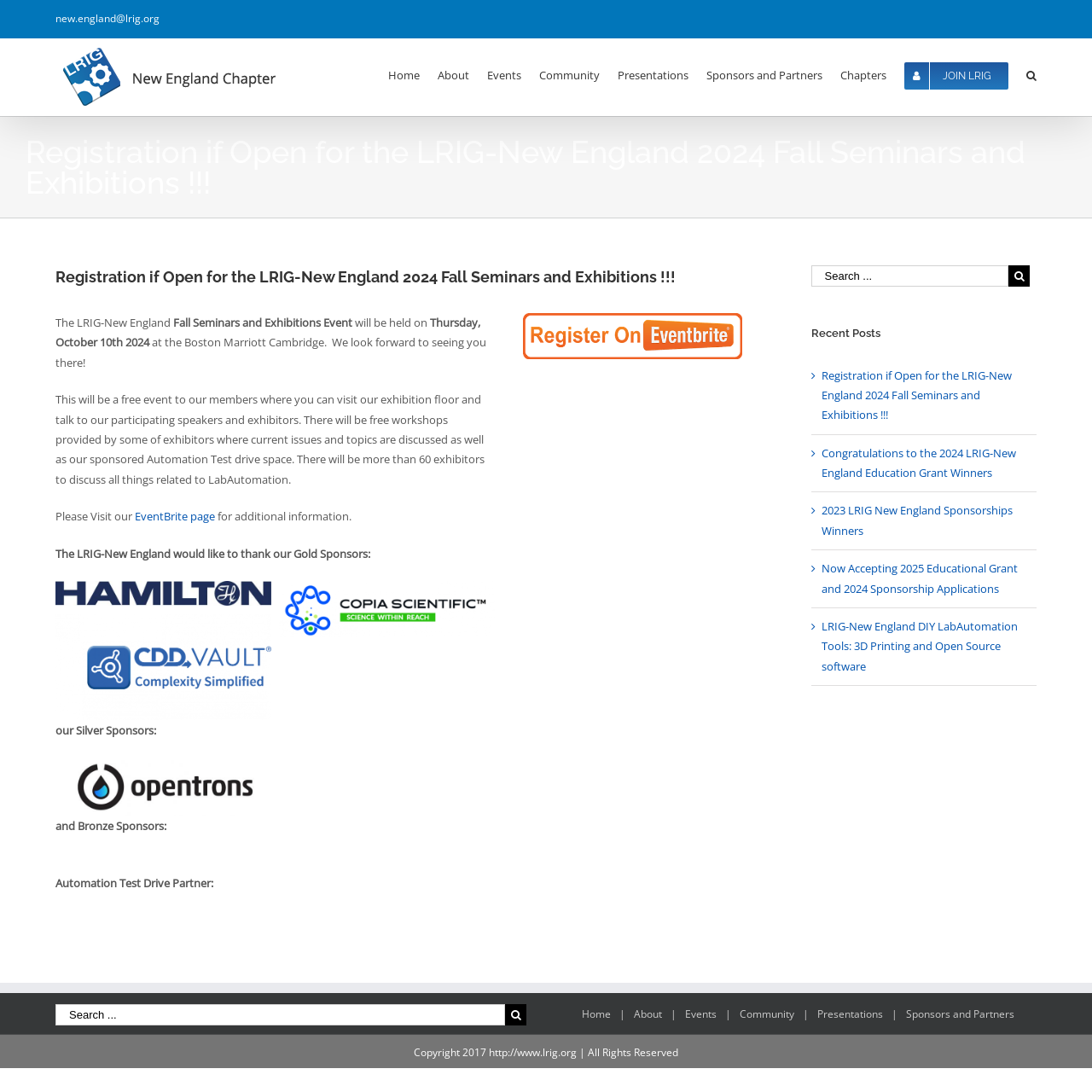From the details in the image, provide a thorough response to the question: What is the purpose of the free workshops provided by exhibitors?

Based on the webpage content, the purpose of the free workshops provided by exhibitors is mentioned in the text 'There will be free workshops provided by some of exhibitors where current issues and topics are discussed' which is located in the main article section of the webpage.